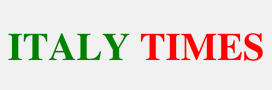Reply to the question with a single word or phrase:
What is the background of the logo?

clean